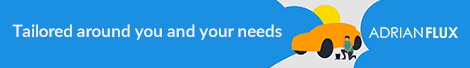Please give a one-word or short phrase response to the following question: 
How many cartoonish characters are accompanying the car illustration?

Two